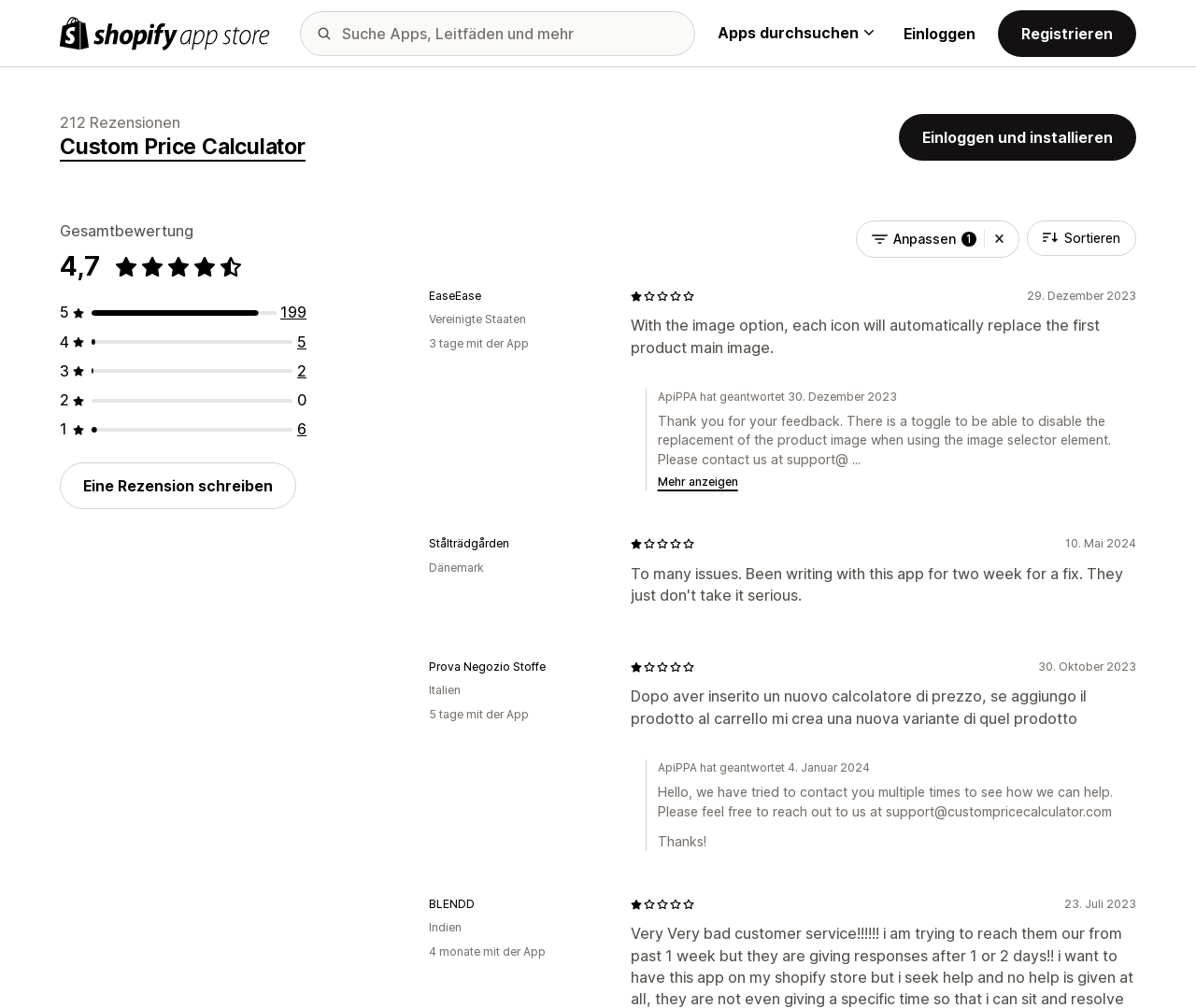Determine the bounding box coordinates of the clickable region to follow the instruction: "Log in".

[0.755, 0.024, 0.816, 0.046]